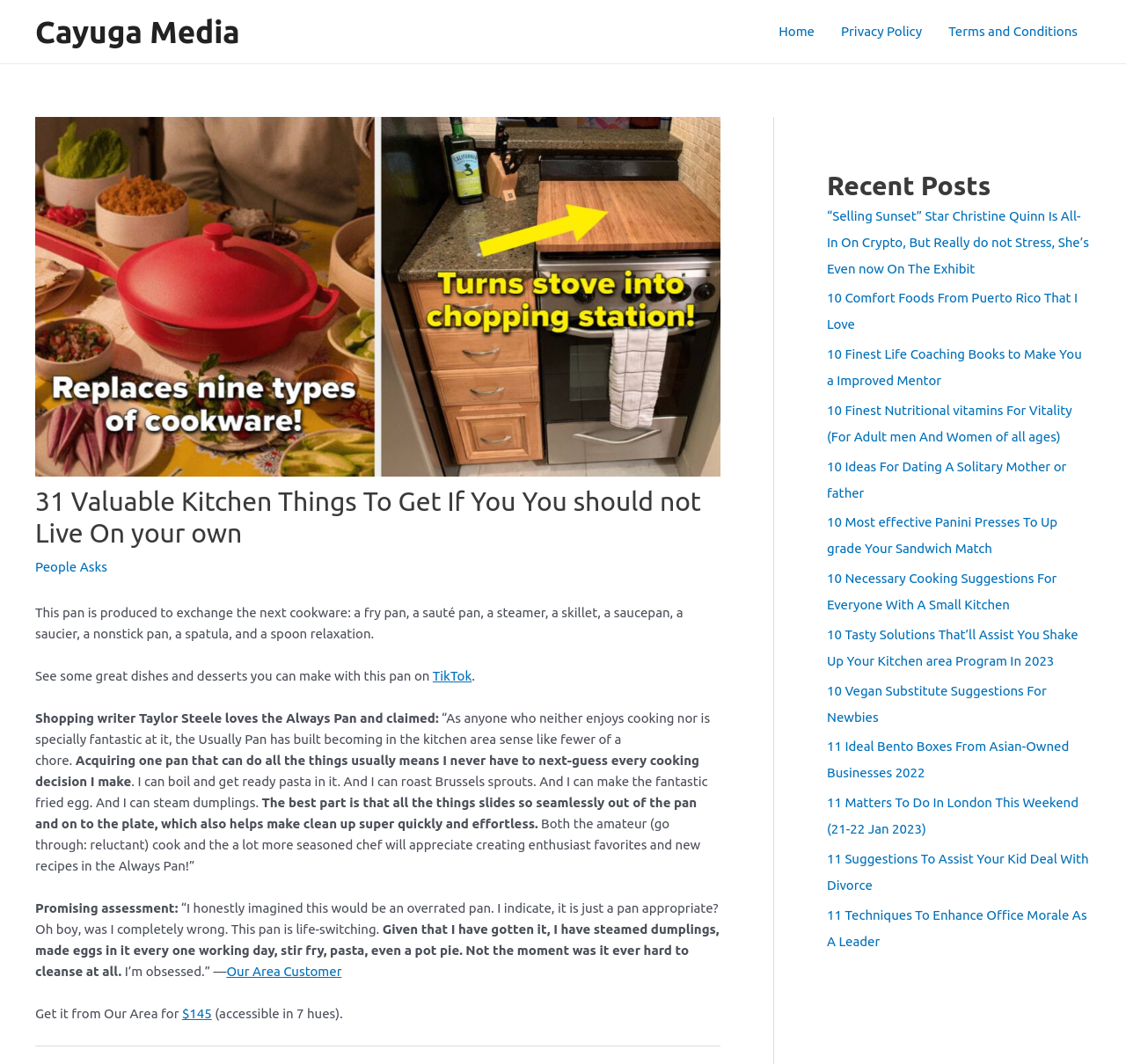Predict the bounding box of the UI element that fits this description: "Our Area Customer".

[0.201, 0.906, 0.303, 0.92]